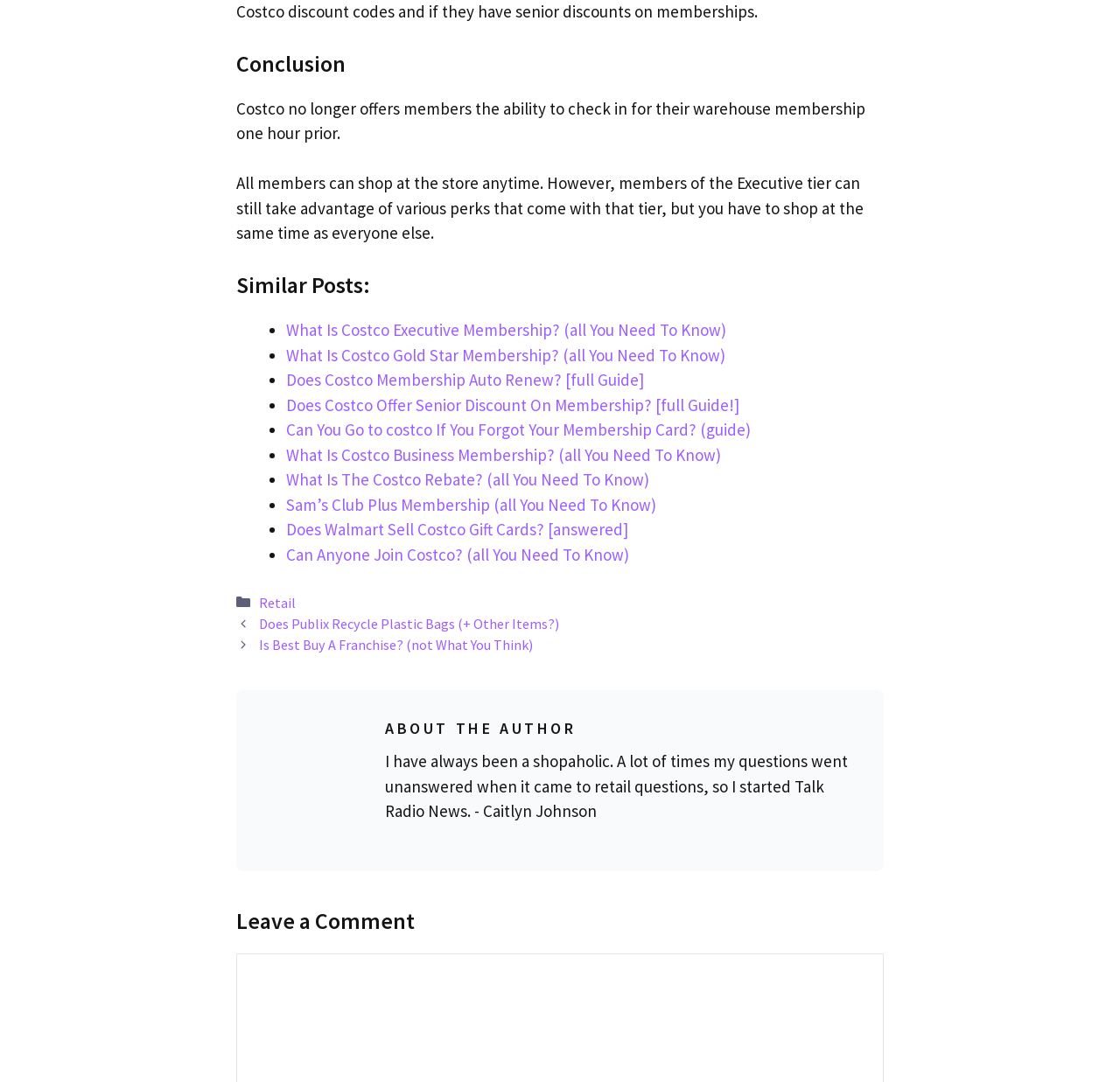Specify the bounding box coordinates of the region I need to click to perform the following instruction: "Go to the 'About us' page". The coordinates must be four float numbers in the range of 0 to 1, i.e., [left, top, right, bottom].

None